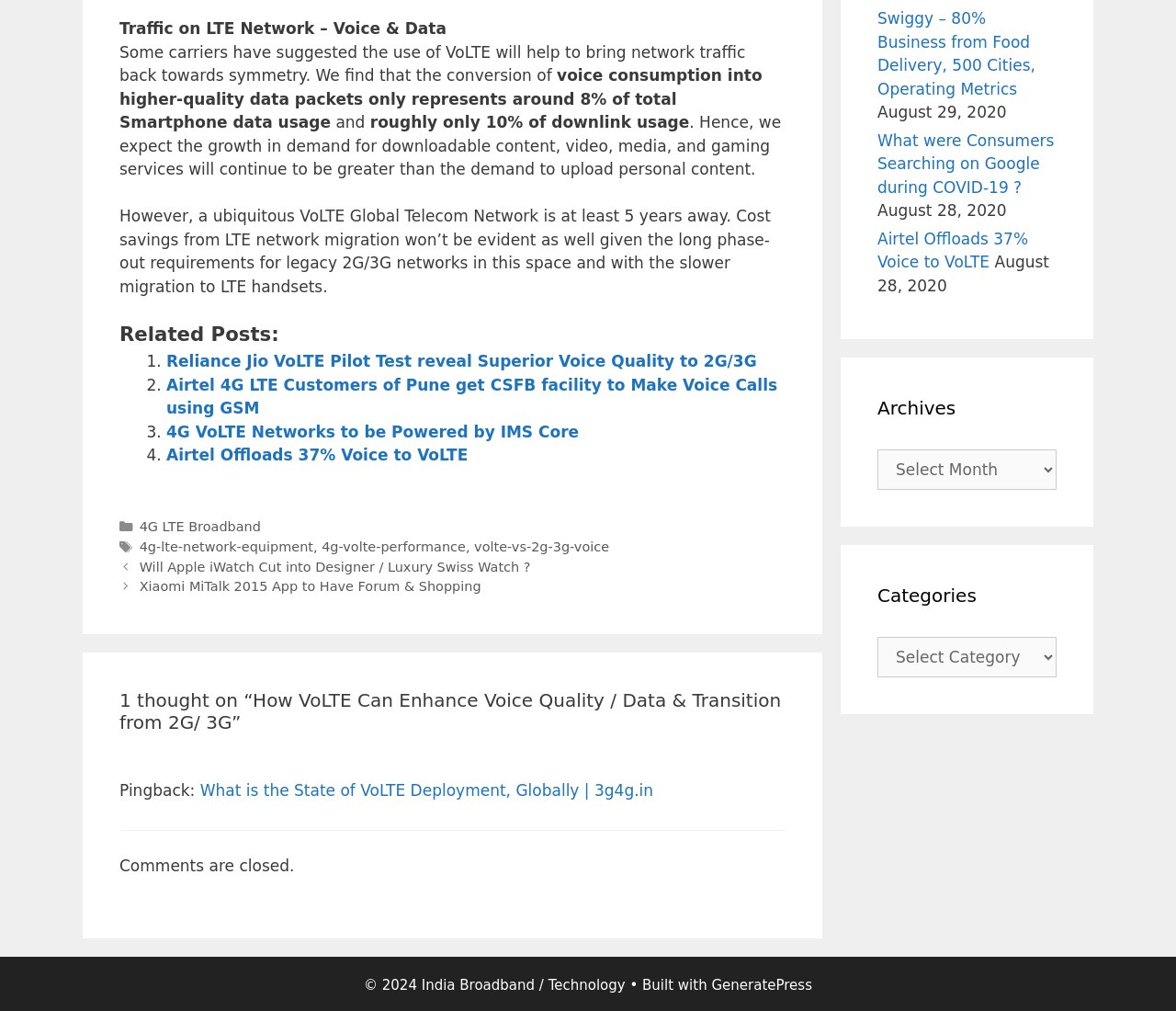What is the name of the company mentioned in the 'Related Posts' section?
Provide a concise answer using a single word or phrase based on the image.

Reliance Jio